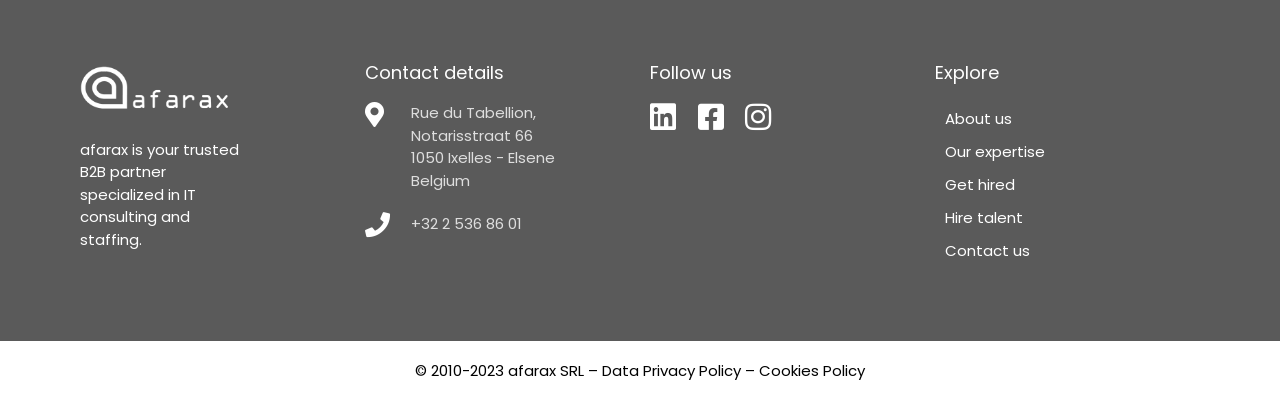Determine the bounding box coordinates of the section I need to click to execute the following instruction: "Follow us on LinkedIn". Provide the coordinates as four float numbers between 0 and 1, i.e., [left, top, right, bottom].

[0.508, 0.256, 0.541, 0.331]